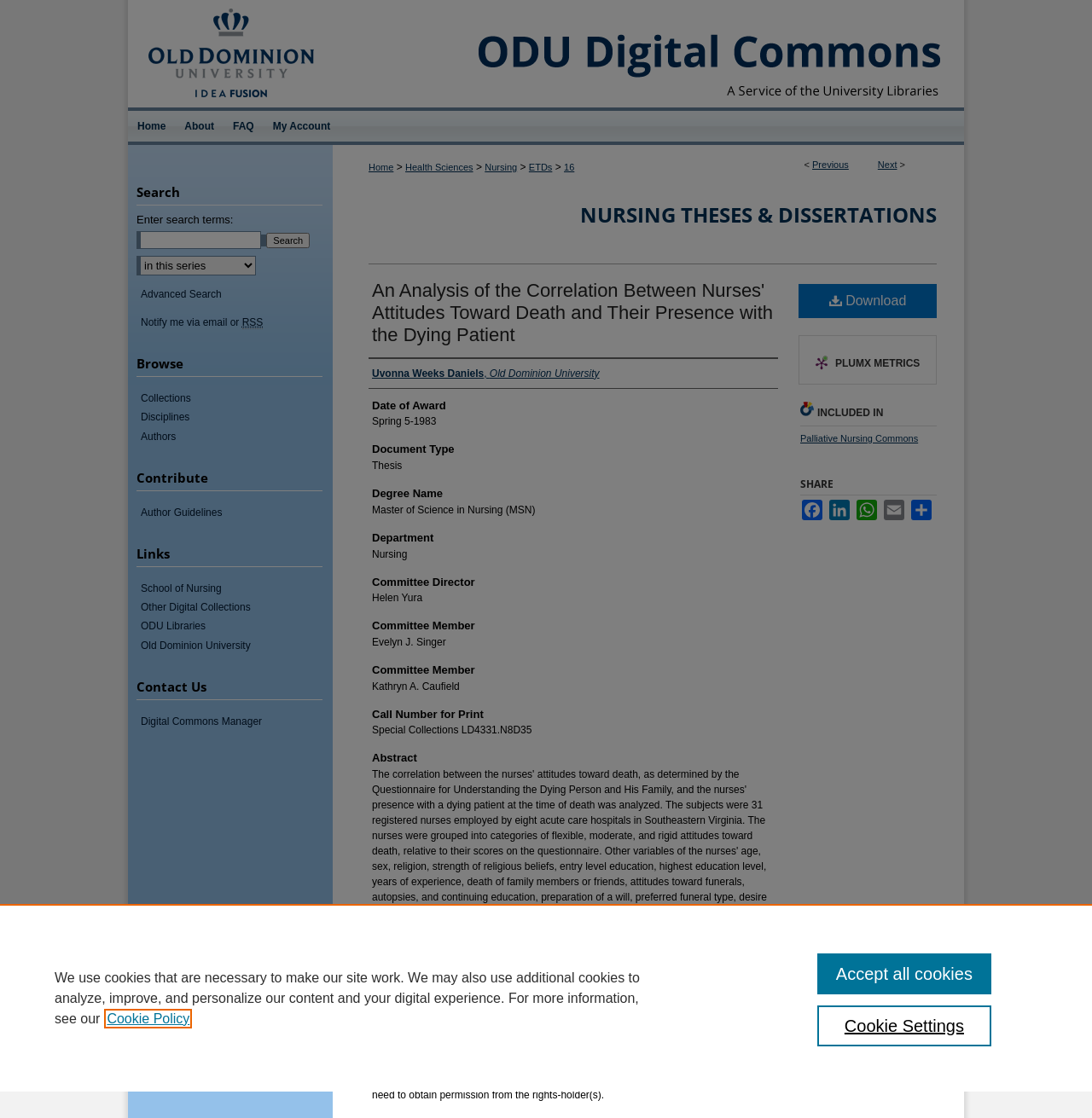Answer with a single word or phrase: 
What is the date of award?

Spring 5-1983